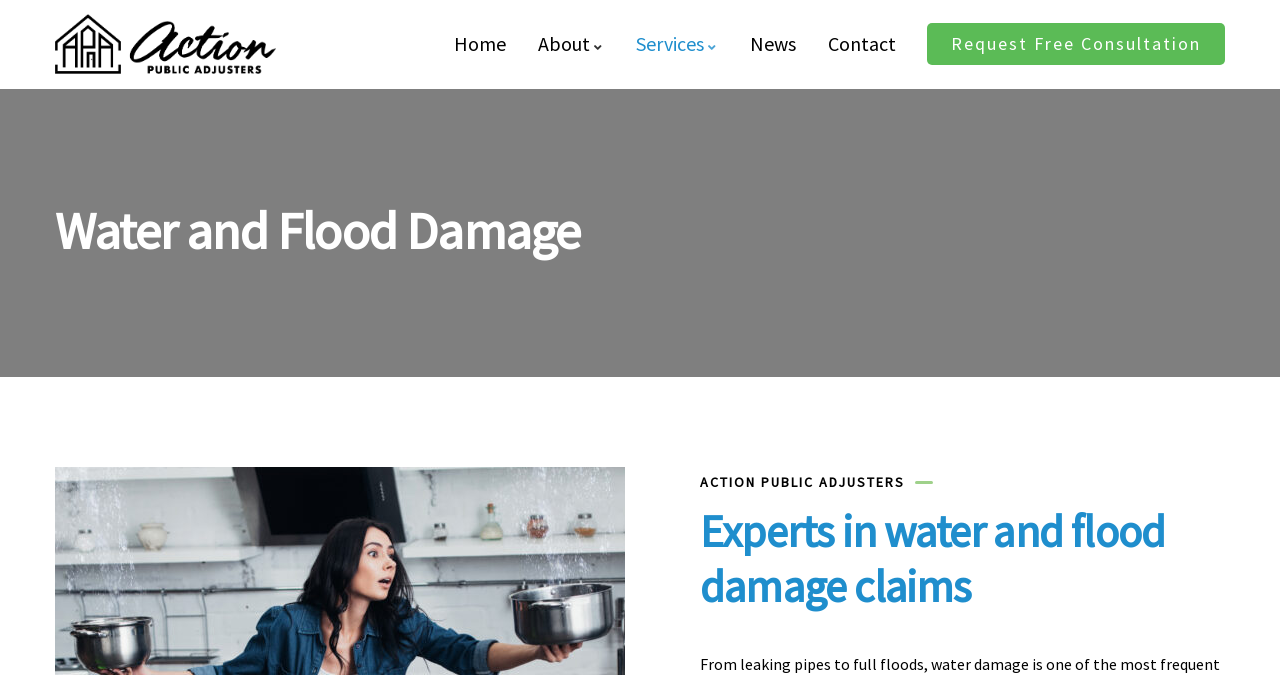Given the element description: "Services", predict the bounding box coordinates of this UI element. The coordinates must be four float numbers between 0 and 1, given as [left, top, right, bottom].

[0.497, 0.044, 0.561, 0.087]